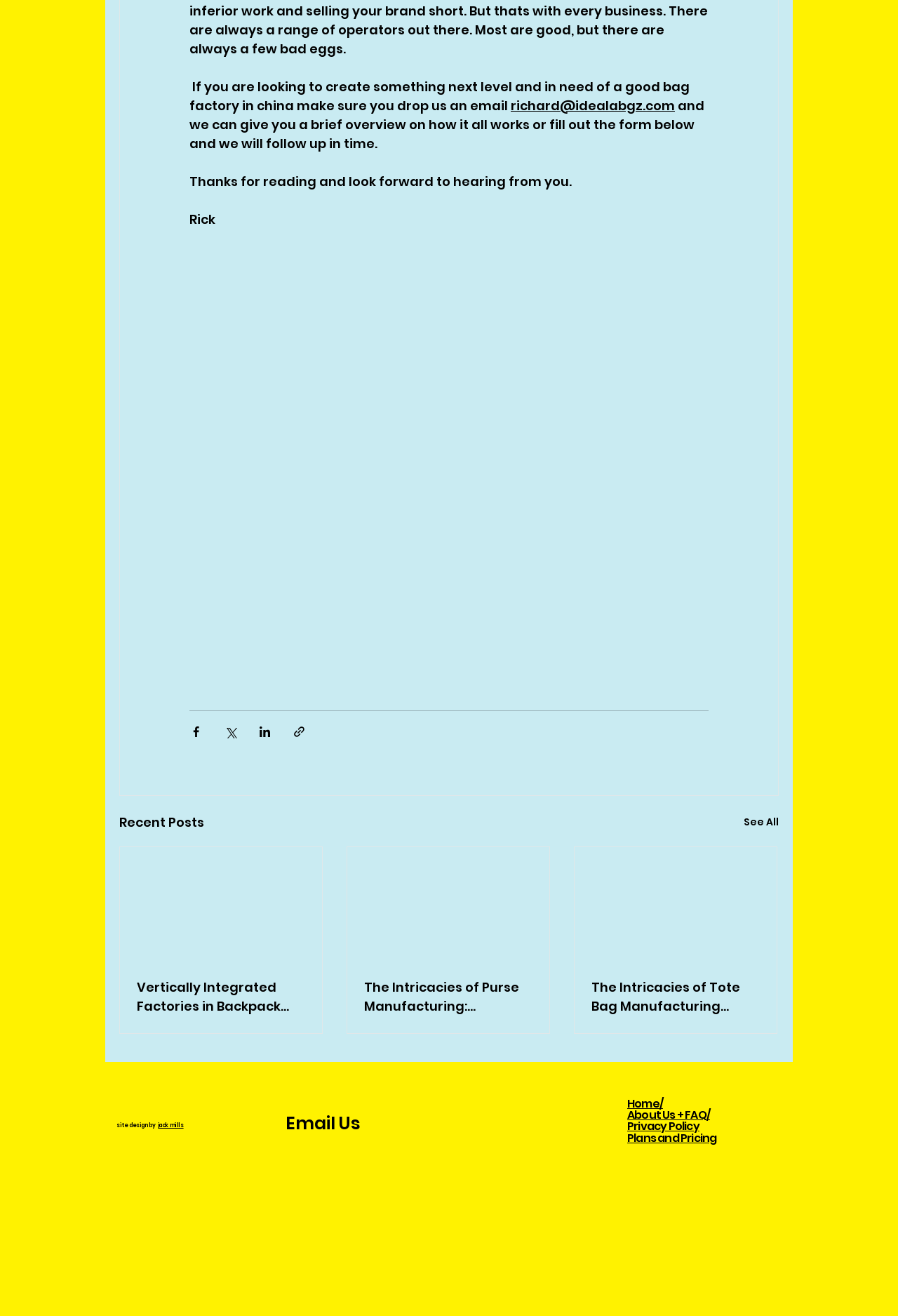Please identify the bounding box coordinates of the element I should click to complete this instruction: 'Email Us'. The coordinates should be given as four float numbers between 0 and 1, like this: [left, top, right, bottom].

[0.302, 0.843, 0.417, 0.864]